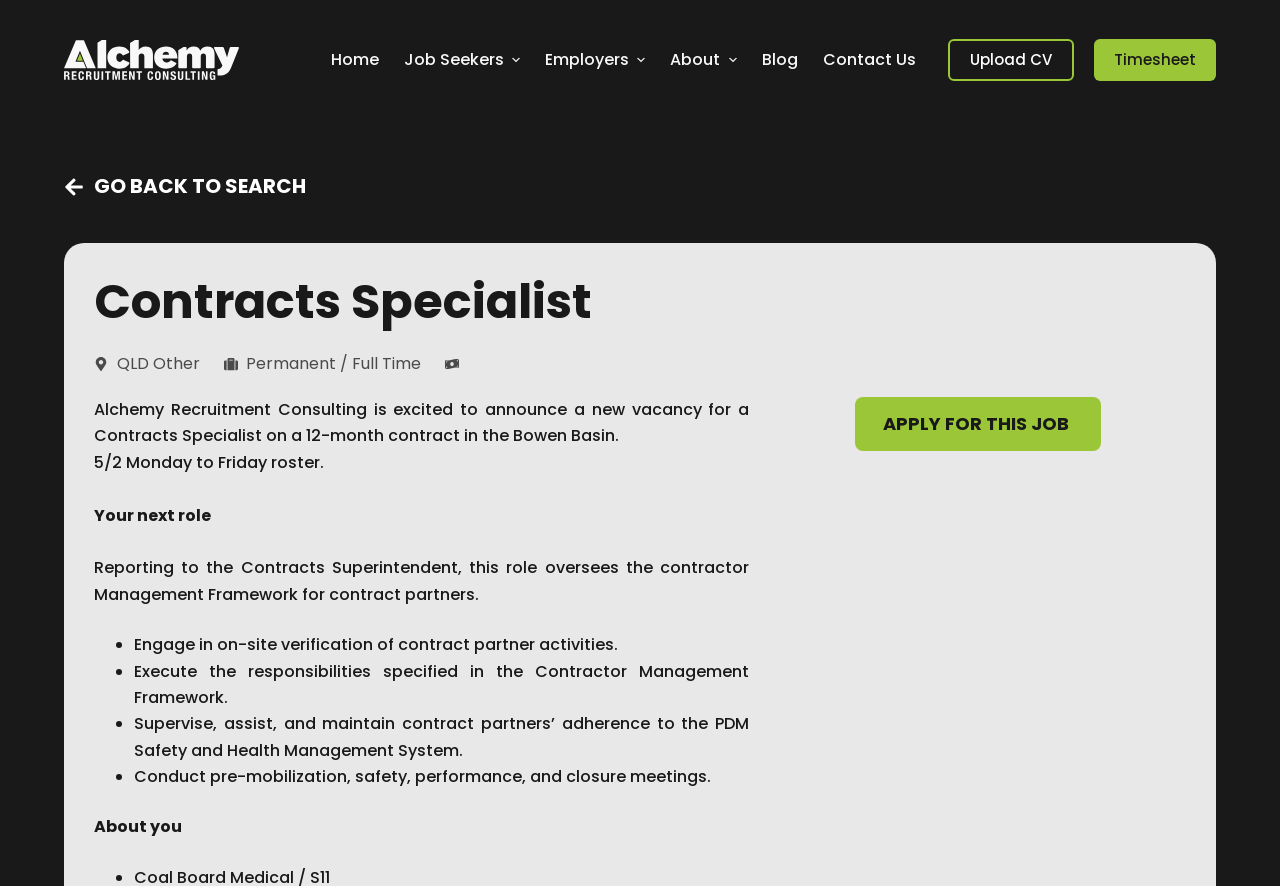For the following element description, predict the bounding box coordinates in the format (top-left x, top-left y, bottom-right x, bottom-right y). All values should be floating point numbers between 0 and 1. Description: Apply for this job

[0.668, 0.448, 0.86, 0.509]